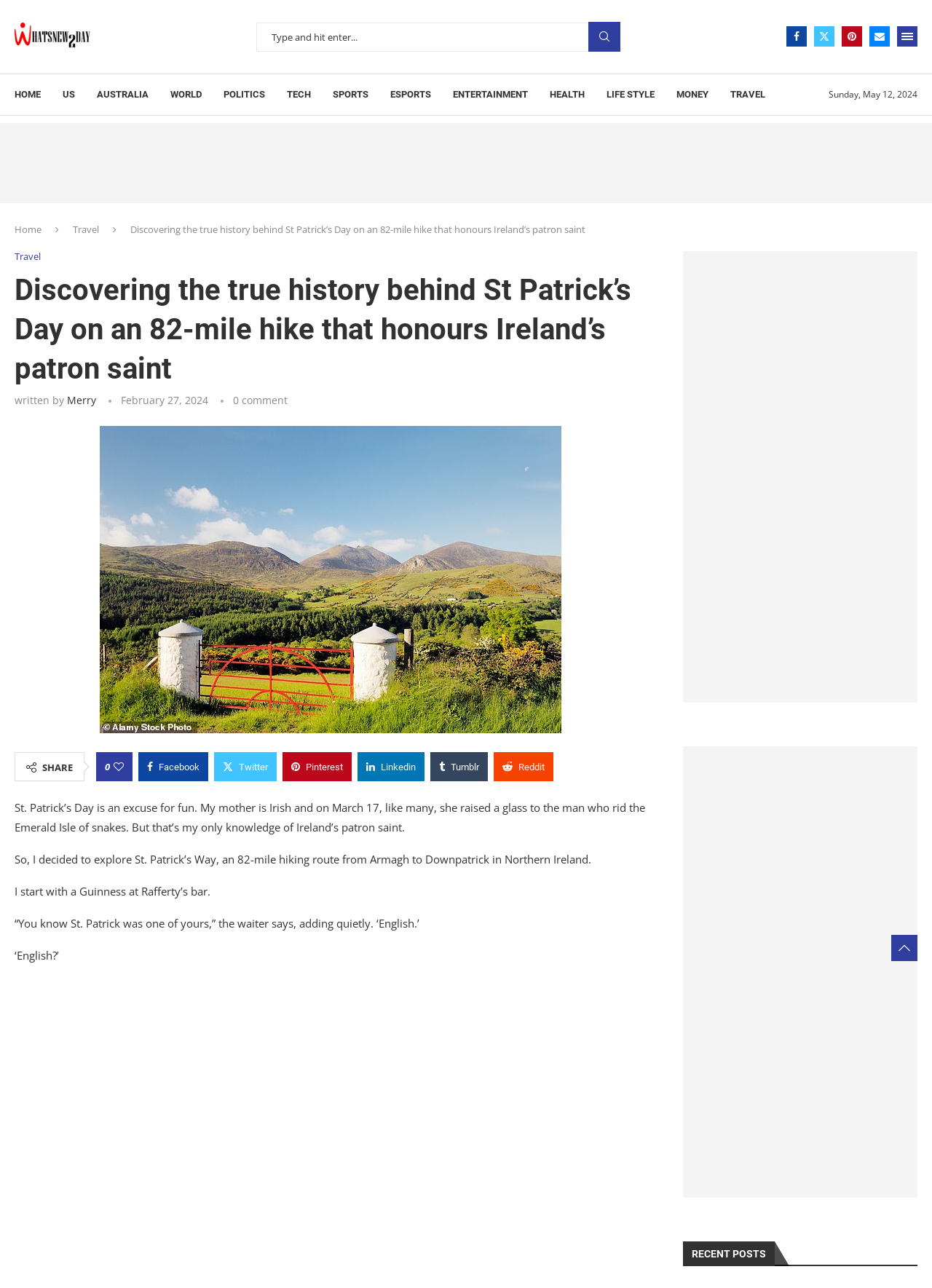Determine the bounding box coordinates of the element that should be clicked to execute the following command: "Share on Facebook".

[0.148, 0.584, 0.223, 0.606]